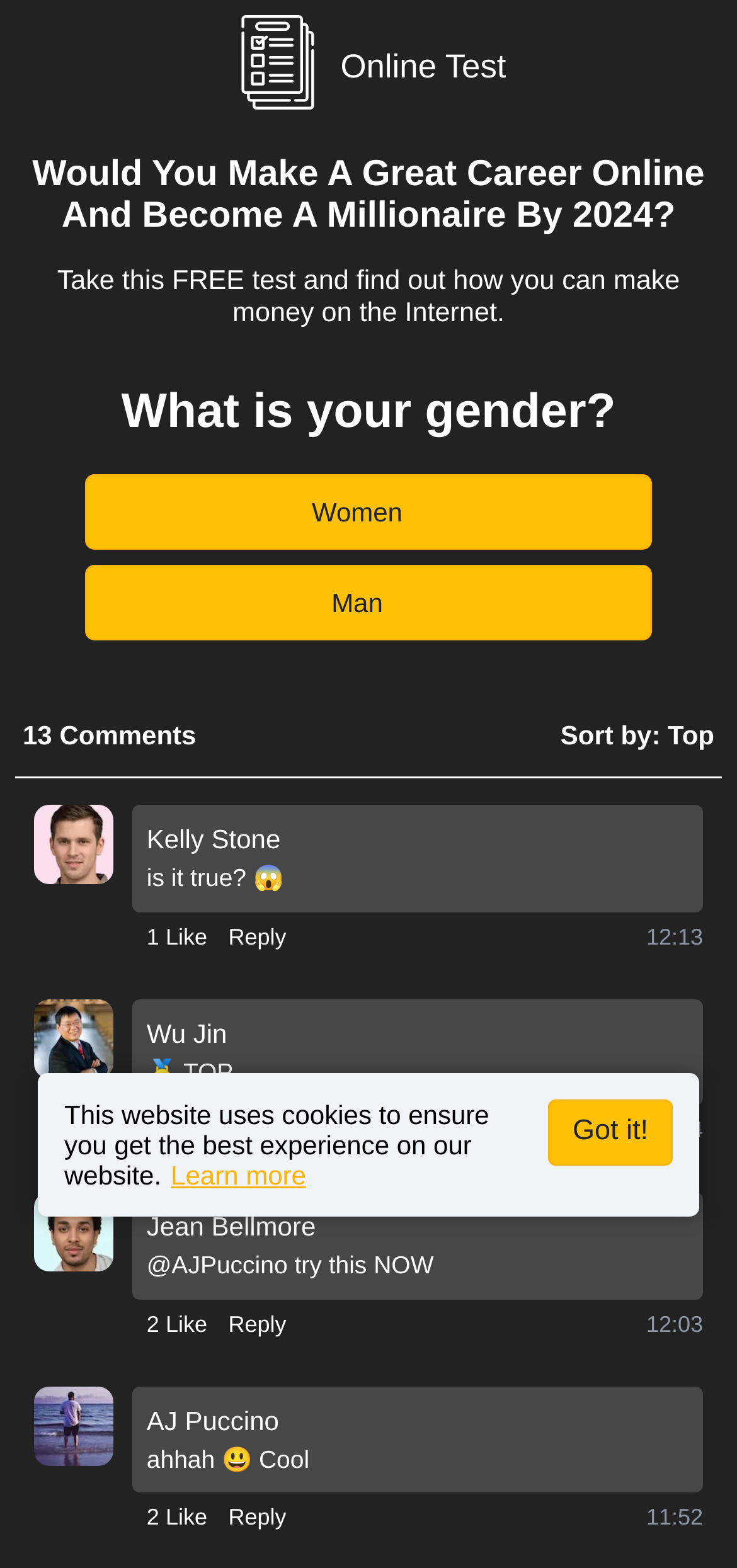Based on the image, provide a detailed and complete answer to the question: 
What is the purpose of the 'Learn more' link?

The 'Learn more' link is located near the text 'This website uses cookies to ensure you get the best experience on our website.' which suggests that the link is intended to provide more information about the use of cookies on the website.